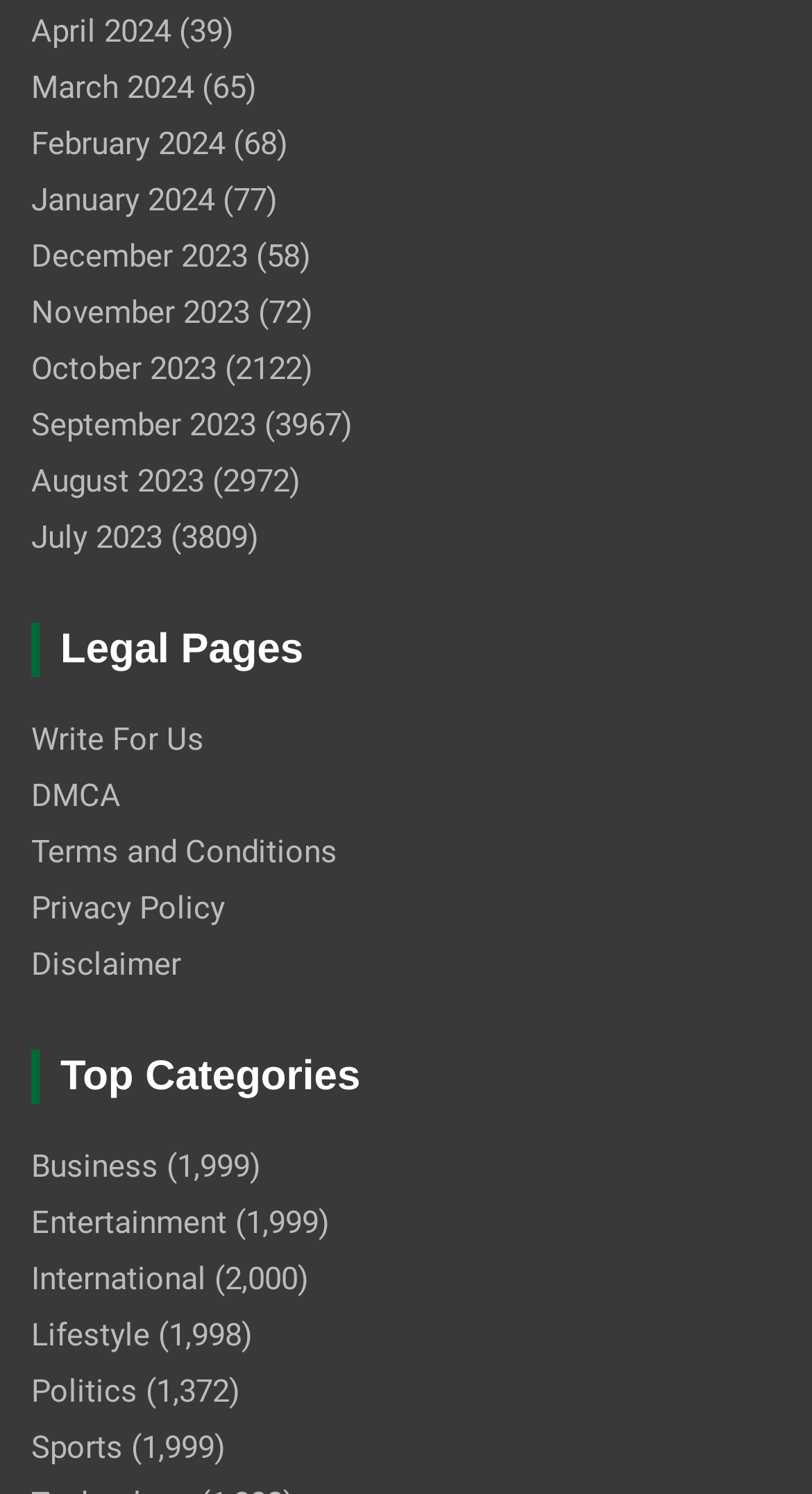Identify the bounding box coordinates of the element to click to follow this instruction: 'View April 2024'. Ensure the coordinates are four float values between 0 and 1, provided as [left, top, right, bottom].

[0.038, 0.008, 0.21, 0.033]